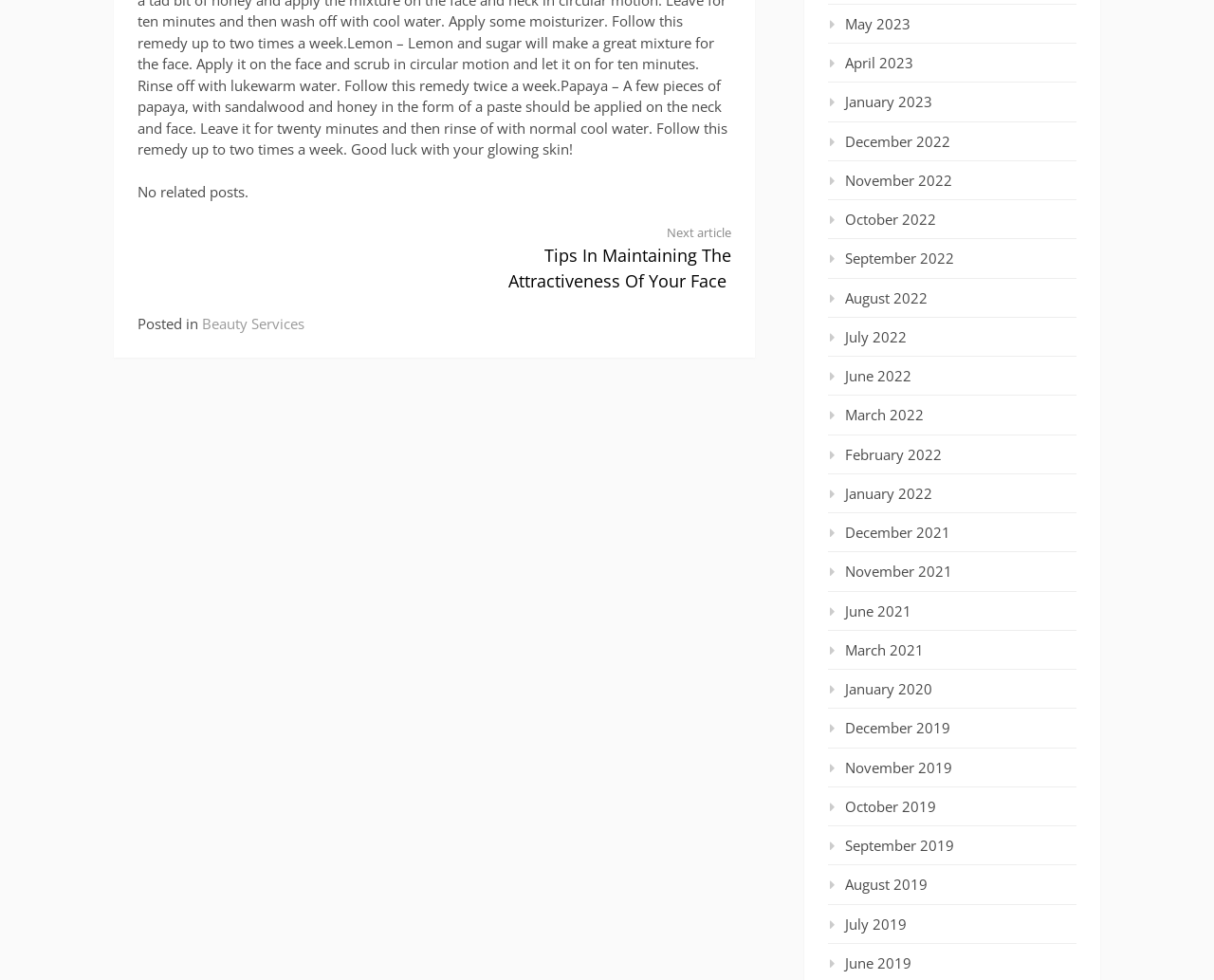What is the purpose of the 'Continue Reading' button?
Look at the image and answer with only one word or phrase.

To read the next article